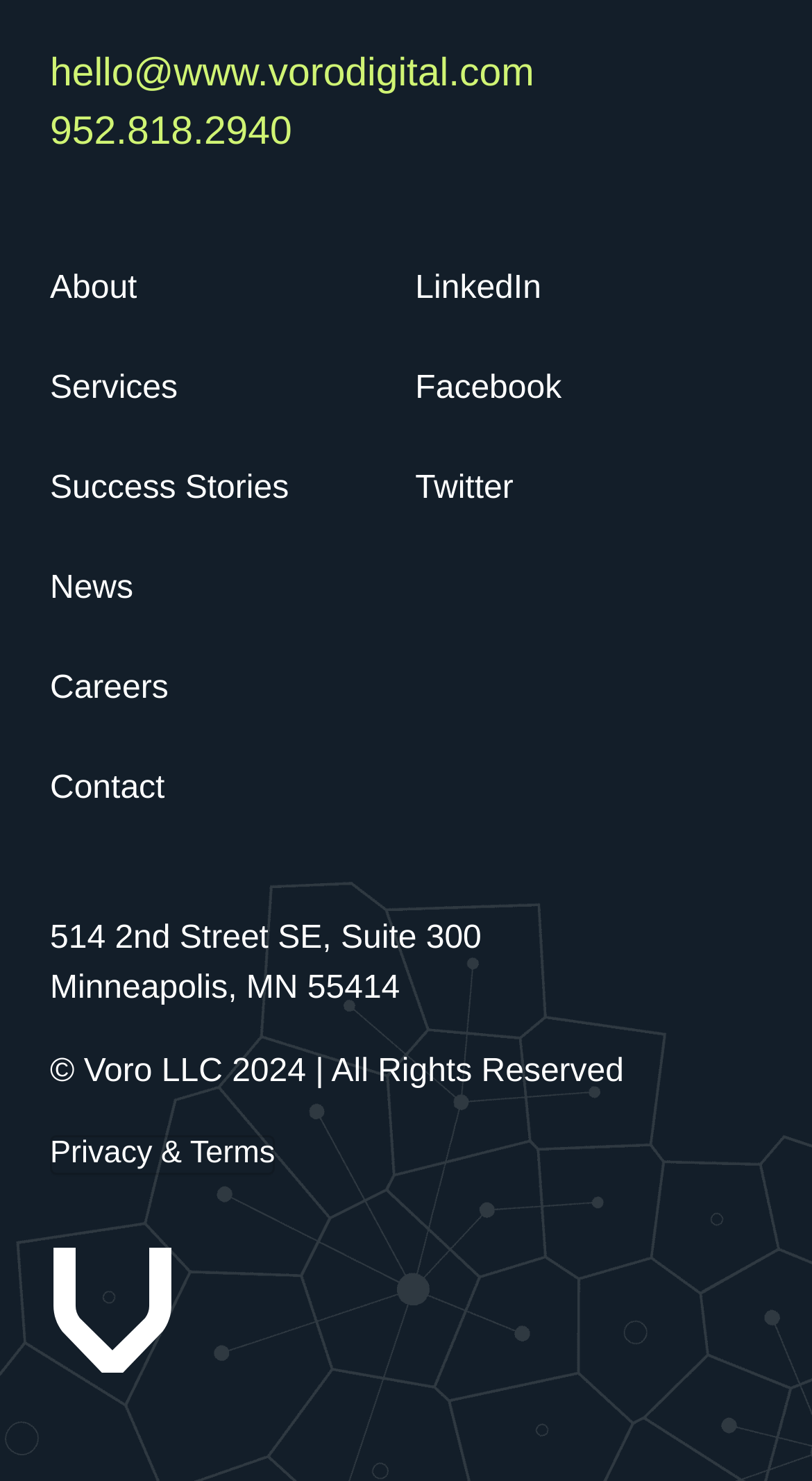Use the information in the screenshot to answer the question comprehensively: What social media platforms are linked on the webpage?

The social media links are located at the top-right corner of the webpage, and they are LinkedIn, Facebook, and Twitter.